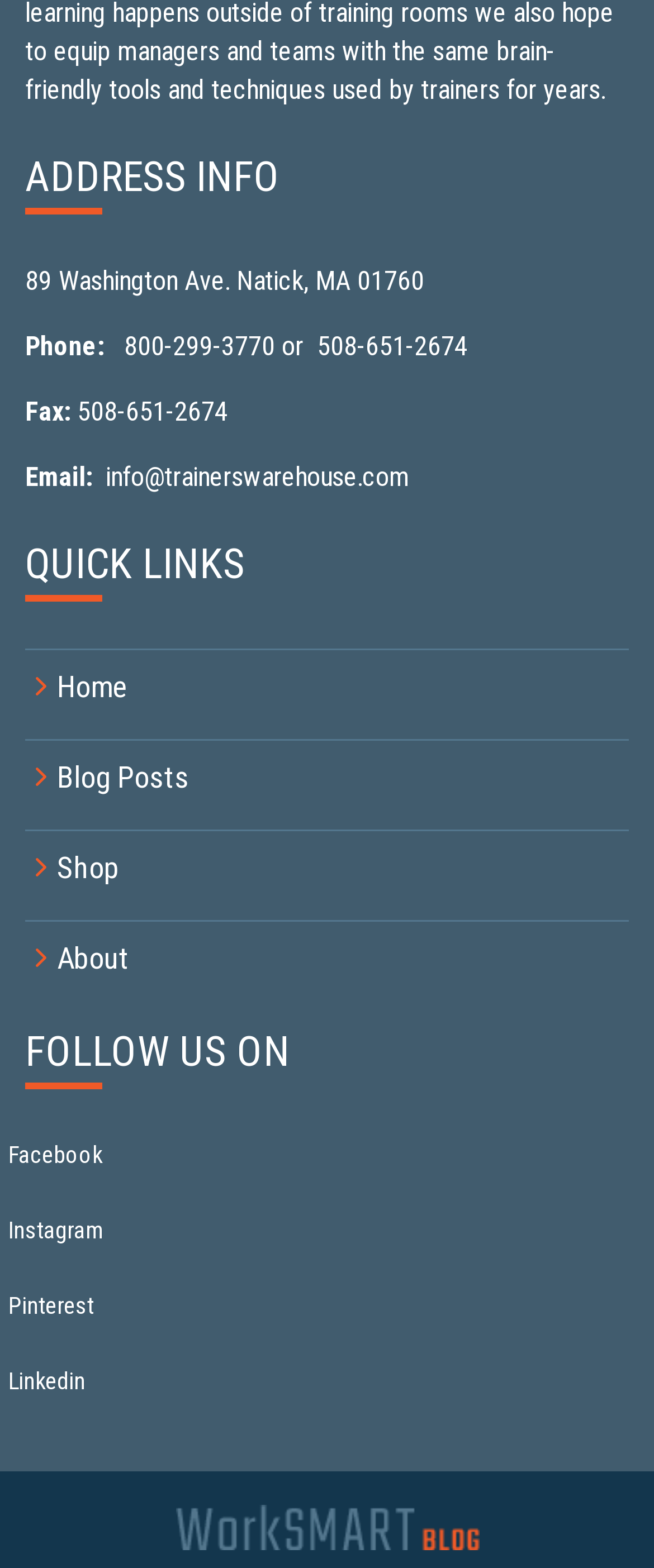Given the element description: "Blog Posts", predict the bounding box coordinates of this UI element. The coordinates must be four float numbers between 0 and 1, given as [left, top, right, bottom].

[0.038, 0.471, 0.962, 0.518]